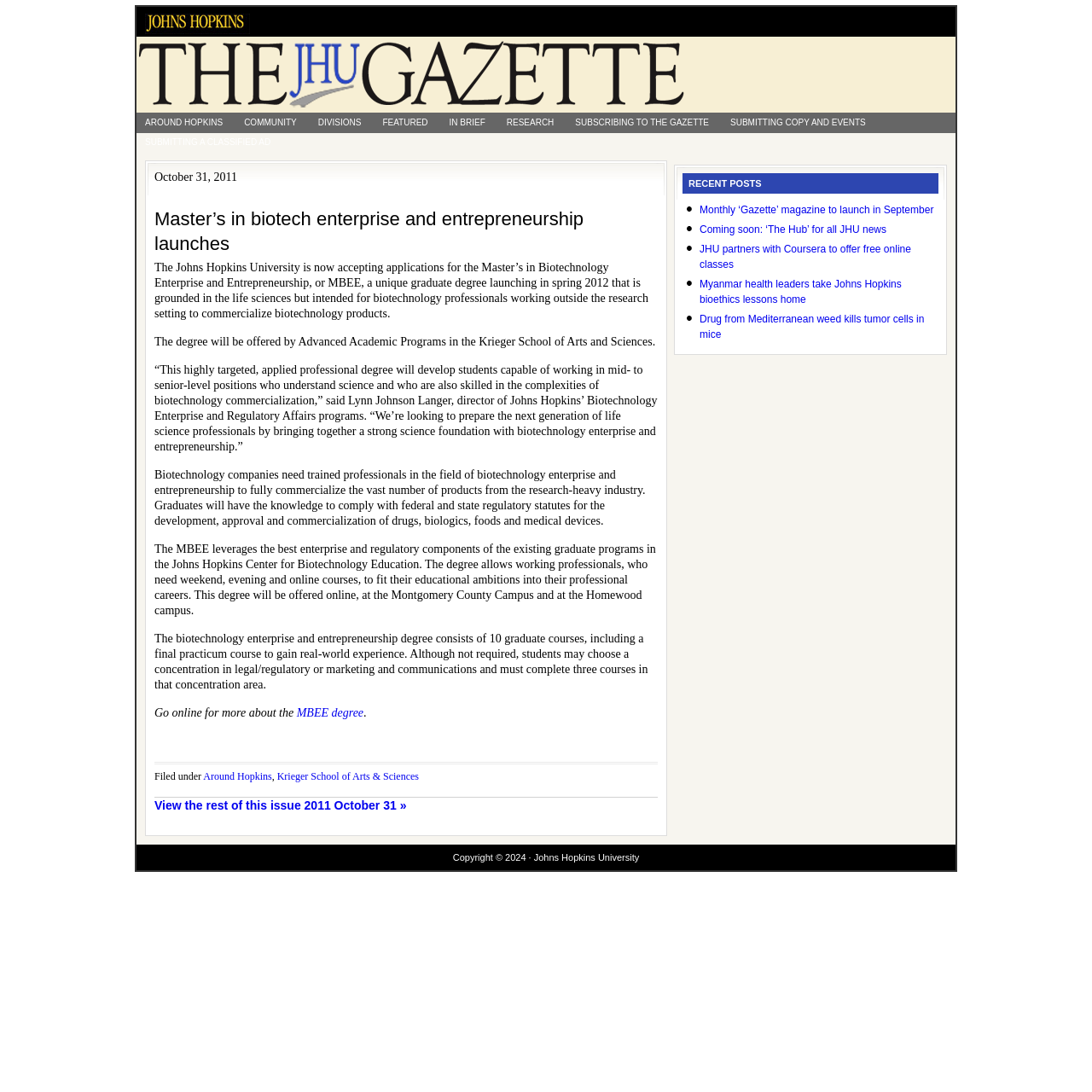How many graduate courses are required for the MBEE degree?
Analyze the image and provide a thorough answer to the question.

The number of graduate courses required for the MBEE degree can be found in the paragraph that describes the degree, which states that the degree consists of 10 graduate courses, including a final practicum course.